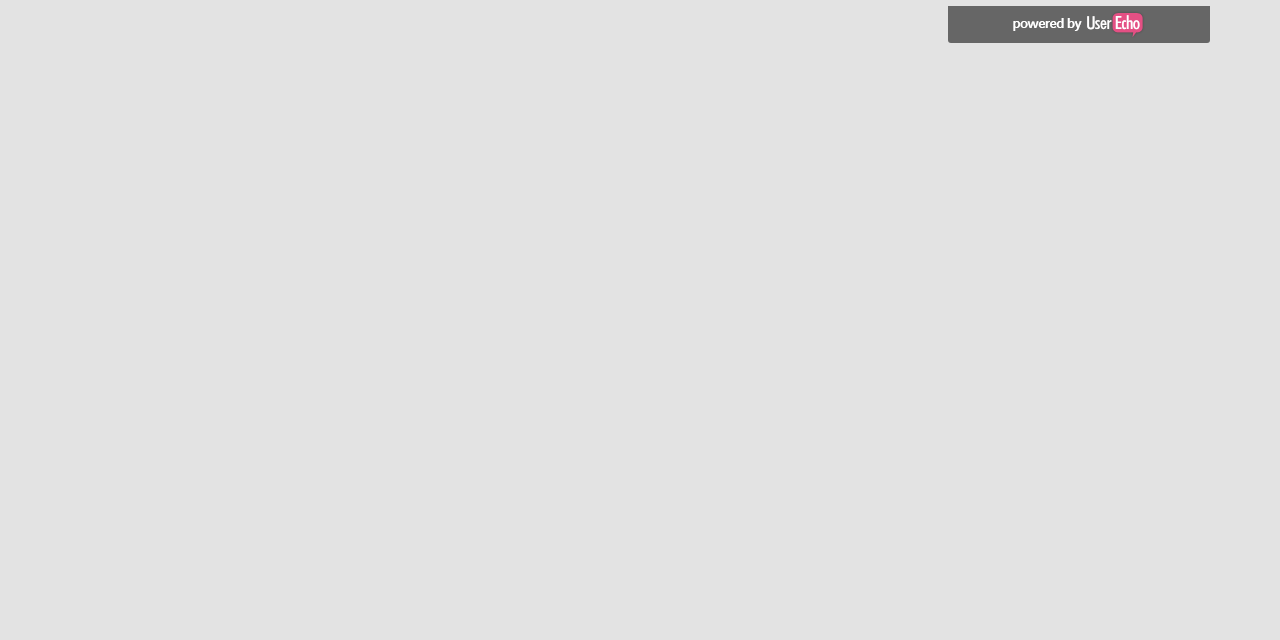Extract the bounding box coordinates for the described element: "alt="Powered by UserEcho"". The coordinates should be represented as four float numbers between 0 and 1: [left, top, right, bottom].

[0.744, 0.017, 0.941, 0.059]